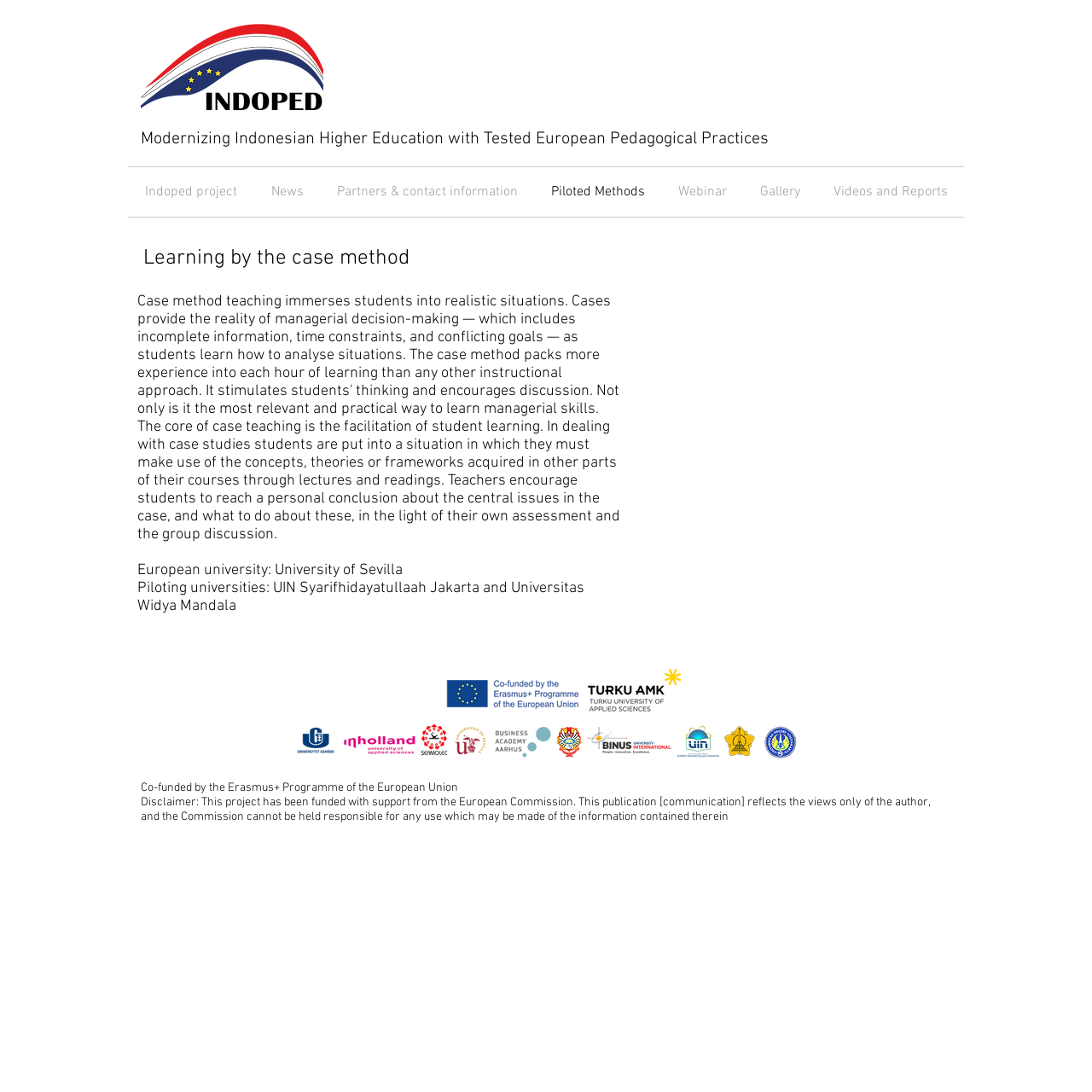Specify the bounding box coordinates of the region I need to click to perform the following instruction: "Learn about Learning by the case method". The coordinates must be four float numbers in the range of 0 to 1, i.e., [left, top, right, bottom].

[0.131, 0.225, 0.454, 0.249]